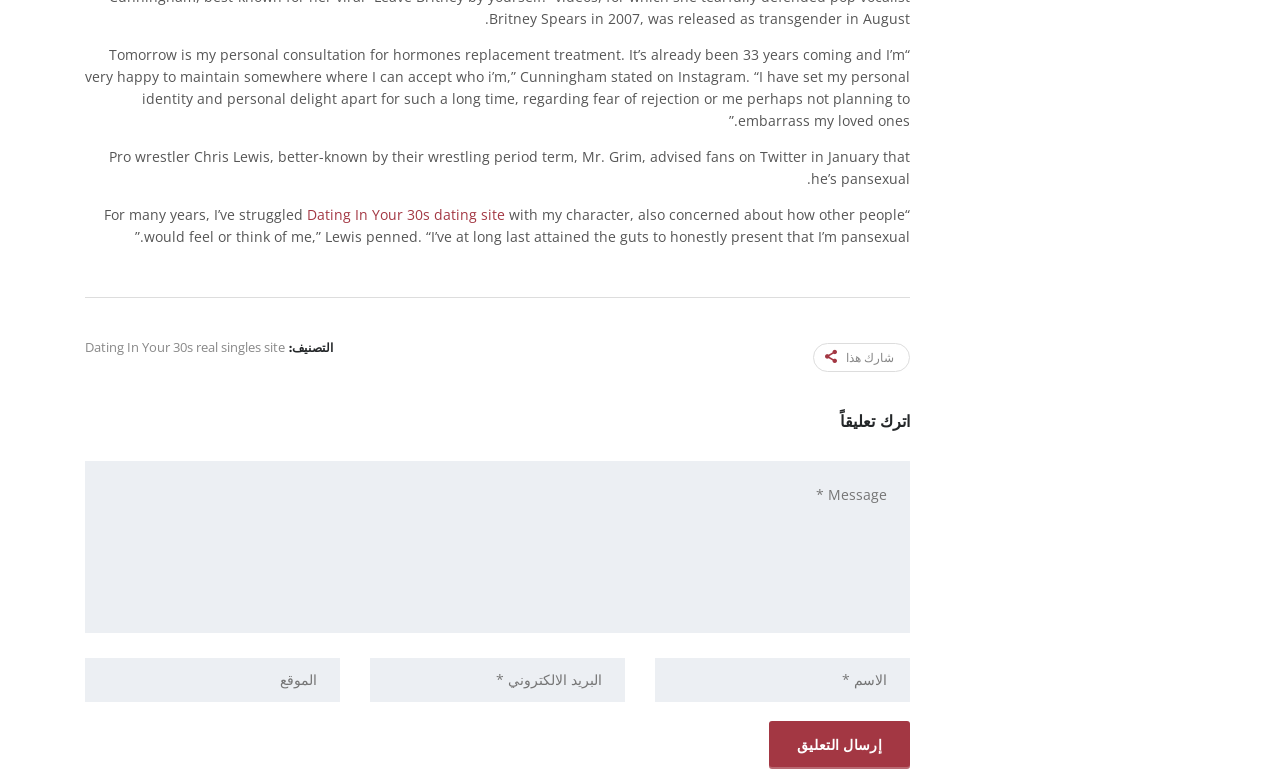Please find and report the bounding box coordinates of the element to click in order to perform the following action: "Search for something". The coordinates should be expressed as four float numbers between 0 and 1, in the format [left, top, right, bottom].

None